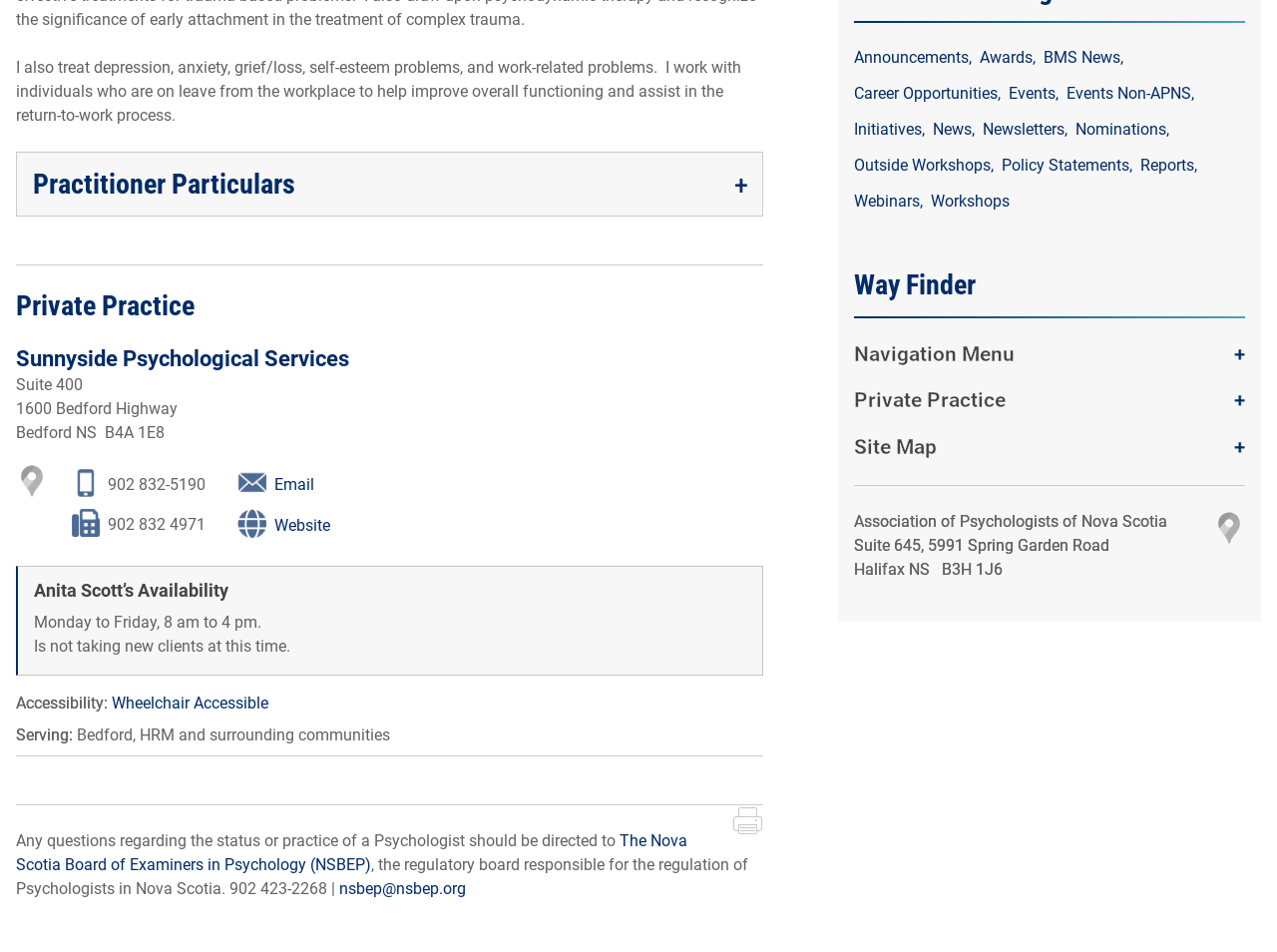Given the element description "902 832-5190" in the screenshot, predict the bounding box coordinates of that UI element.

[0.056, 0.499, 0.161, 0.519]